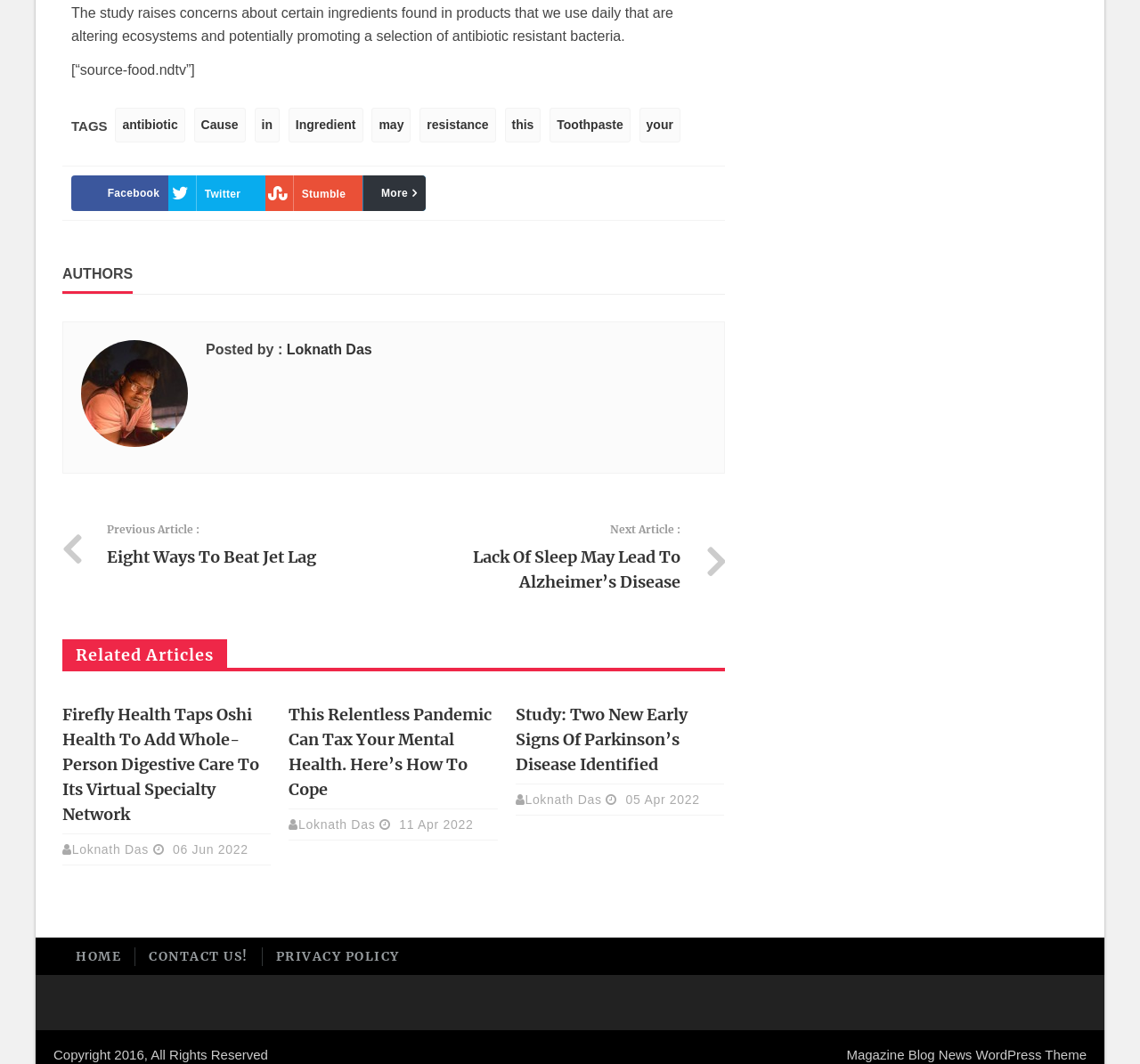Locate the bounding box coordinates of the clickable area to execute the instruction: "Click on the 'antibiotic' tag". Provide the coordinates as four float numbers between 0 and 1, represented as [left, top, right, bottom].

[0.101, 0.101, 0.162, 0.134]